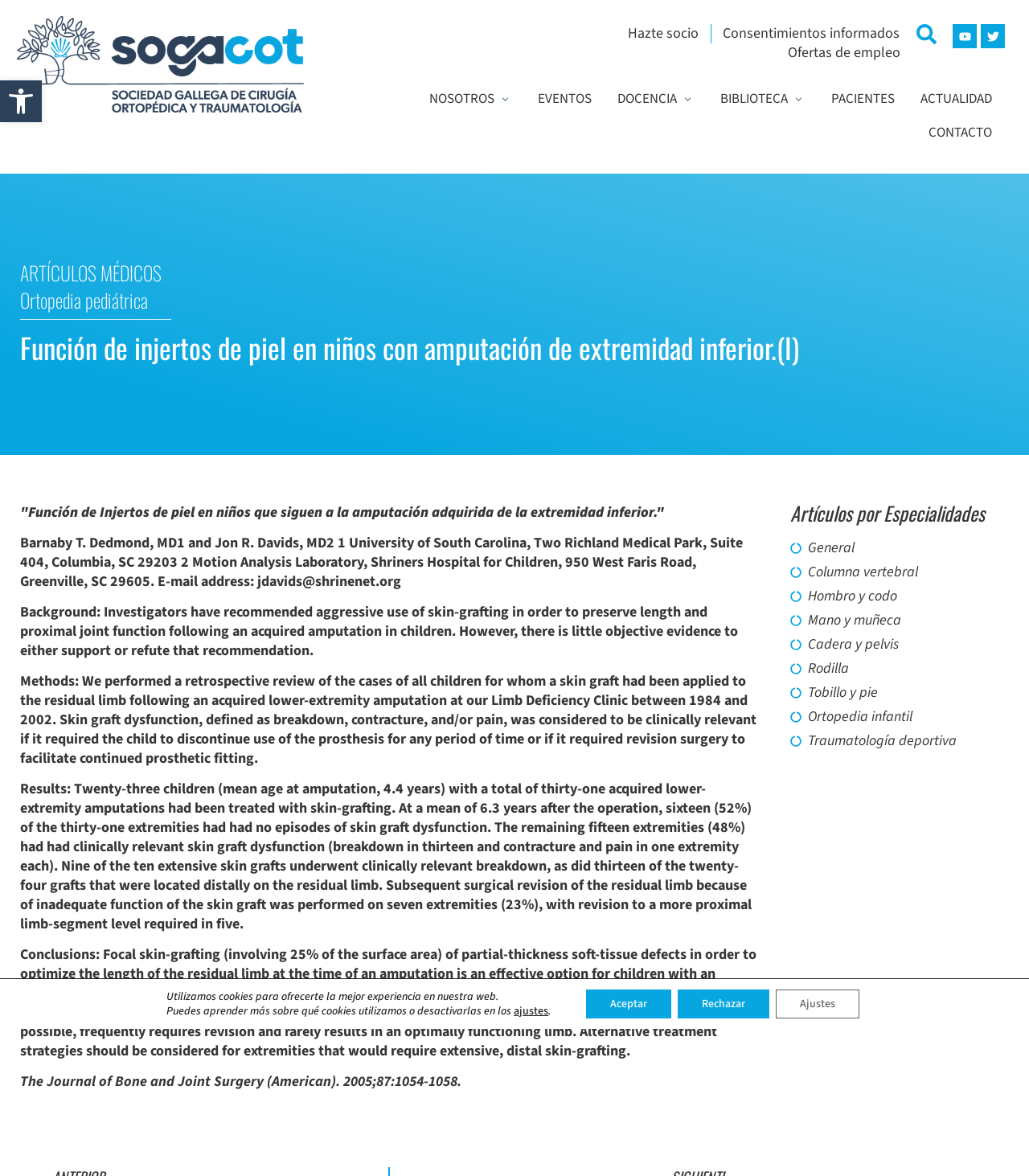Offer an in-depth caption of the entire webpage.

This webpage appears to be a medical article or research paper about the function of skin grafts in children with acquired lower-extremity amputations. The page is divided into several sections, with a navigation menu at the top right corner and a banner at the bottom of the page.

At the top of the page, there is a button to open a toolbar with accessibility tools, accompanied by an image. Below this, there are several links to different sections of the website, including "Hazte socio", "Consentimientos informados", "Ofertas de empleo", and social media links.

The main content of the page is divided into several sections. The first section has a heading "ARTÍCULOS MÉDICOS" and contains three subheadings: "Ortopedia pediátrica", "Función de injertos de piel en niños con amputación de extremidad inferior.(I)", and a brief summary of the article. Below this, there is a section with the article's title, authors, and their affiliations.

The main body of the article is divided into several paragraphs, each describing the background, methods, results, and conclusions of the research. The text is accompanied by no images, but there are several headings and subheadings to break up the content.

To the right of the main content, there is a section with a heading "Artículos por Especialidades" and several links to different medical specialties, such as "General", "Columna vertebral", and "Ortopedia infantil".

At the bottom of the page, there is a banner with a message about cookies and privacy, accompanied by several buttons to accept, reject, or adjust cookie settings.